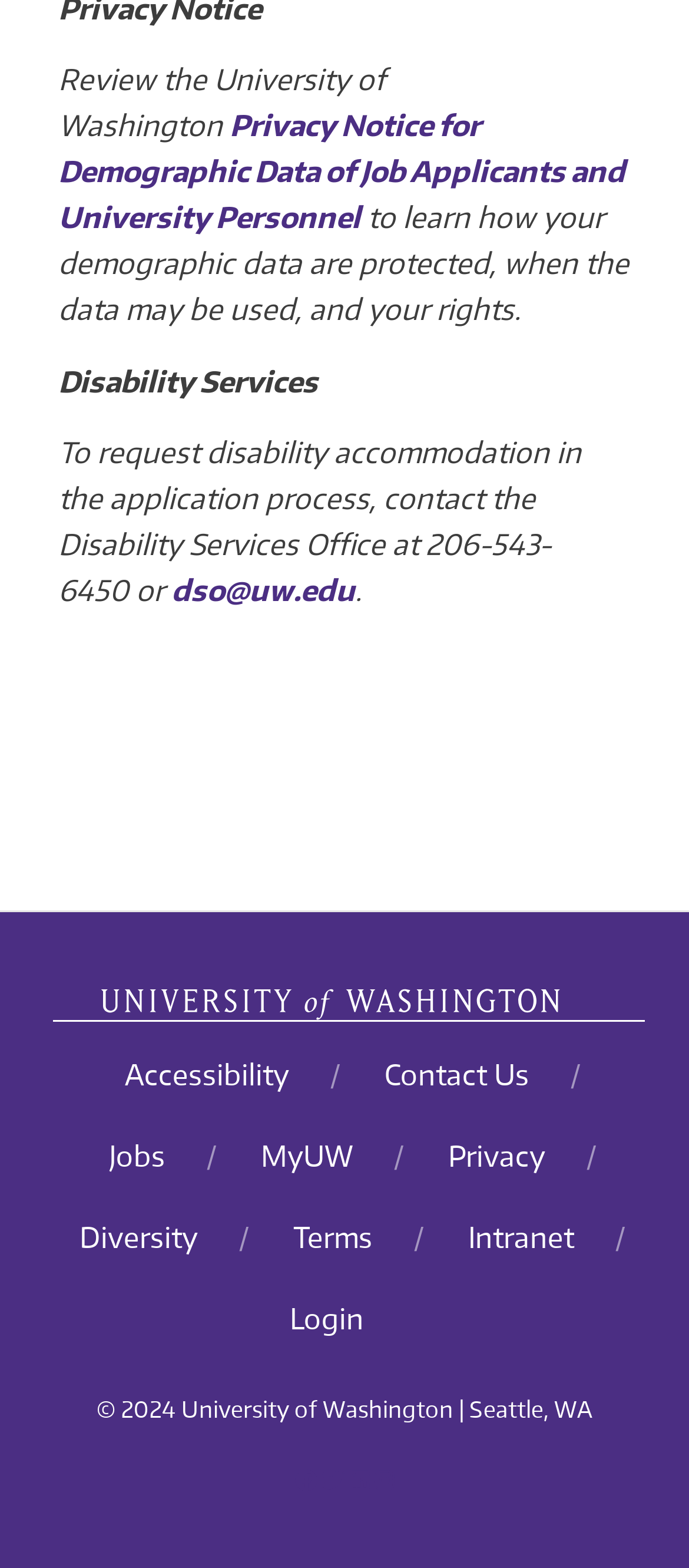Provide the bounding box for the UI element matching this description: "Persian cat".

None